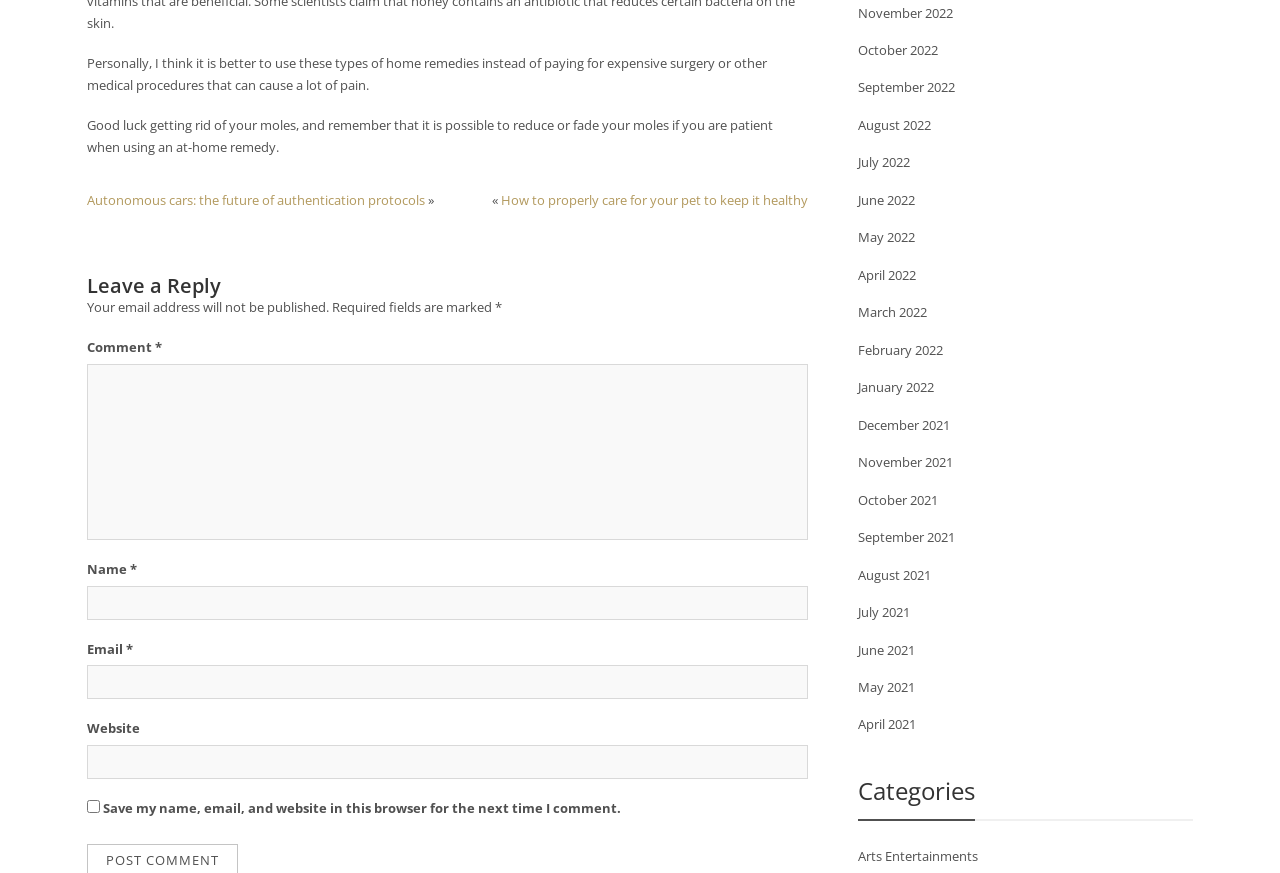Use a single word or phrase to answer the question: What is the category of the article?

Not specified